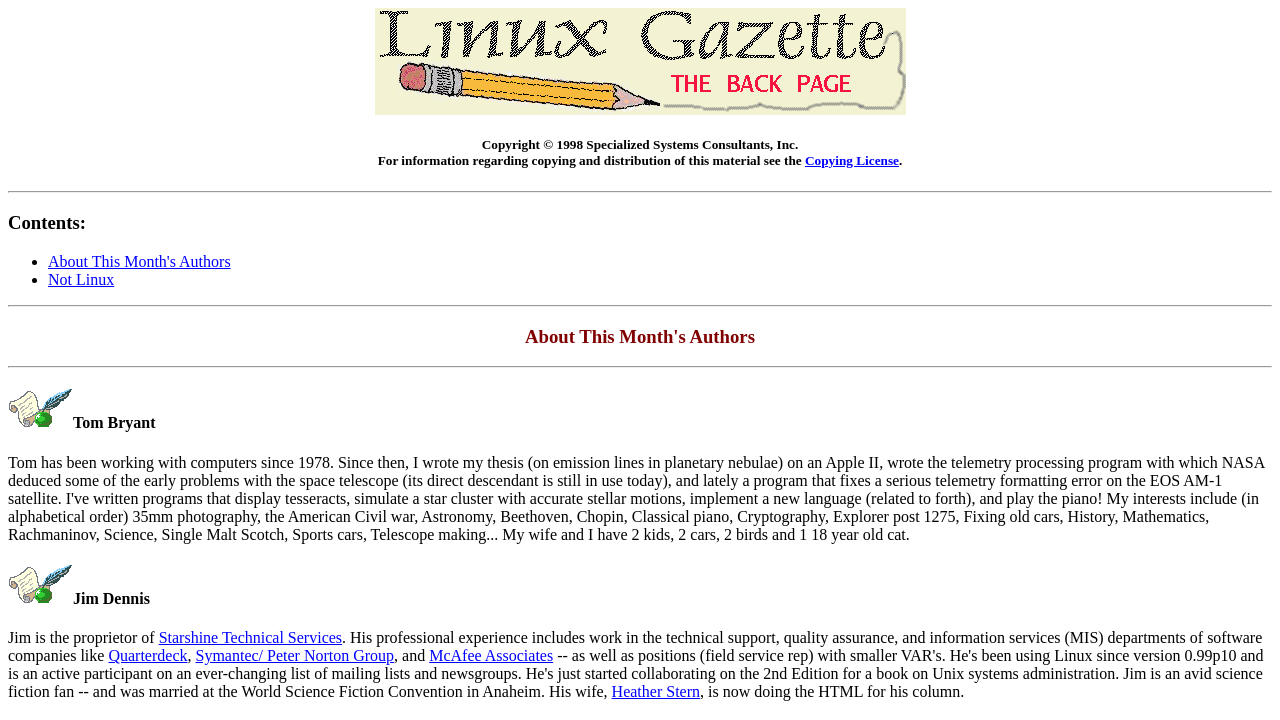Can you pinpoint the bounding box coordinates for the clickable element required for this instruction: "View the 'New house building' series"? The coordinates should be four float numbers between 0 and 1, i.e., [left, top, right, bottom].

None